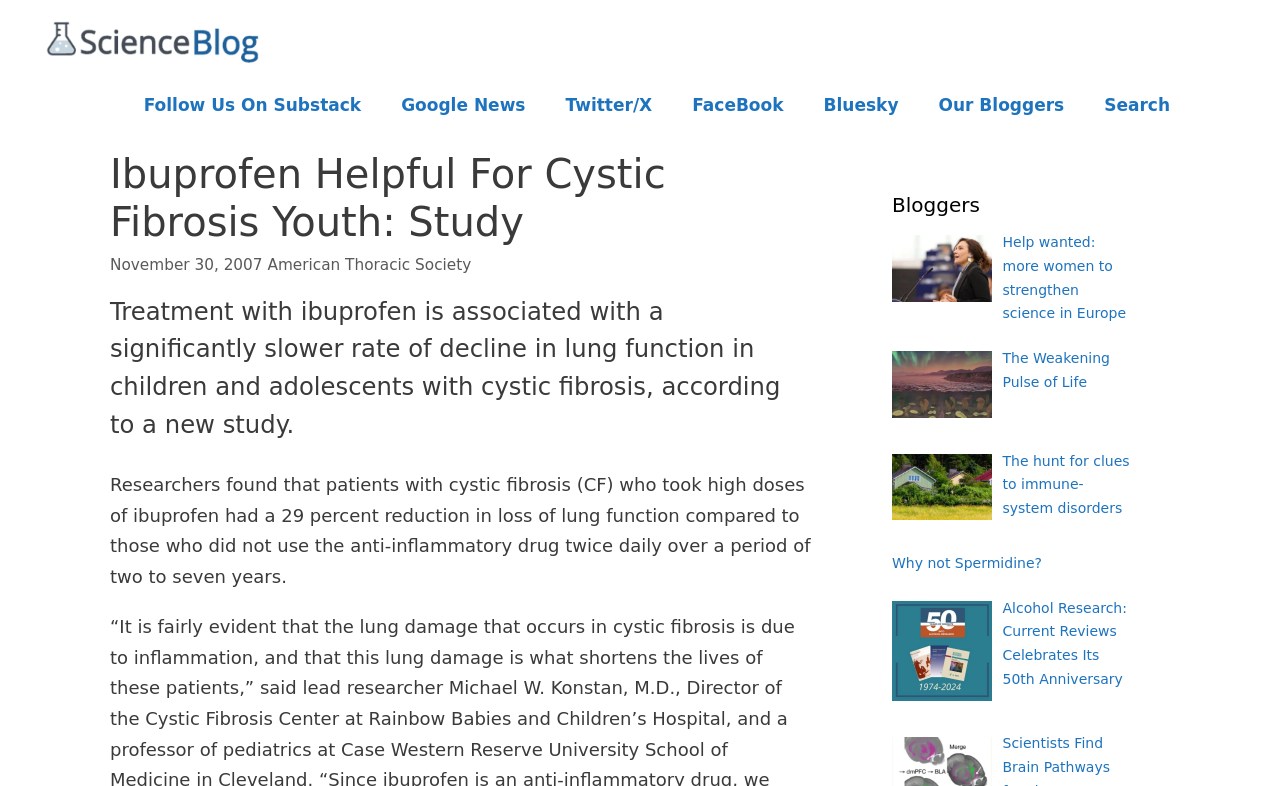Please find the bounding box coordinates of the section that needs to be clicked to achieve this instruction: "Follow Us On Substack".

[0.097, 0.108, 0.298, 0.159]